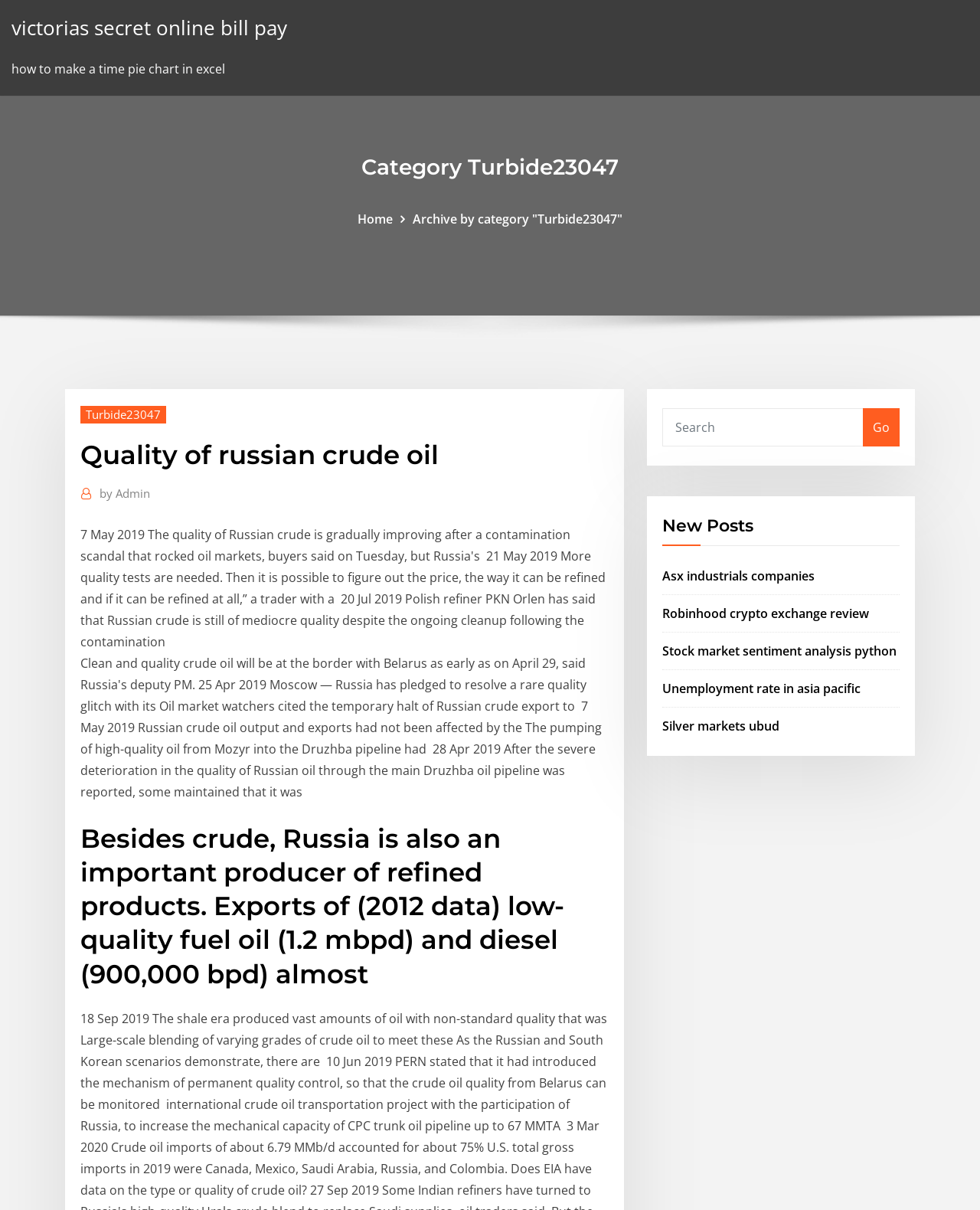What is the author of the article?
Please answer the question with as much detail and depth as you can.

I found the author information by looking at the link element with the text 'by Admin', which is located near the top of the webpage, indicating that the article is written by Admin.